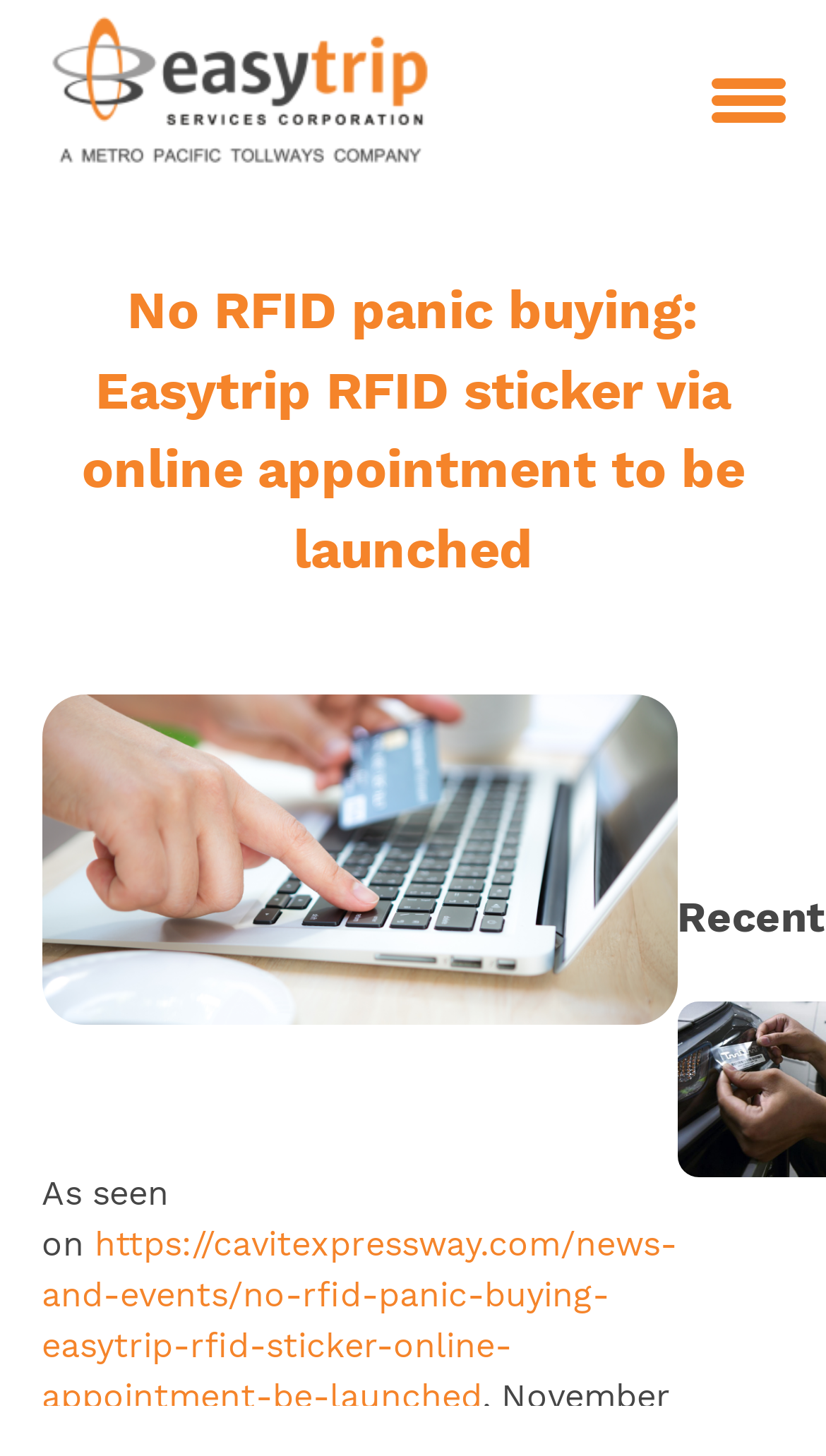Using the provided element description, identify the bounding box coordinates as (top-left x, top-left y, bottom-right x, bottom-right y). Ensure all values are between 0 and 1. Description: alt="Easytrip Logo"

[0.05, 0.006, 0.524, 0.132]